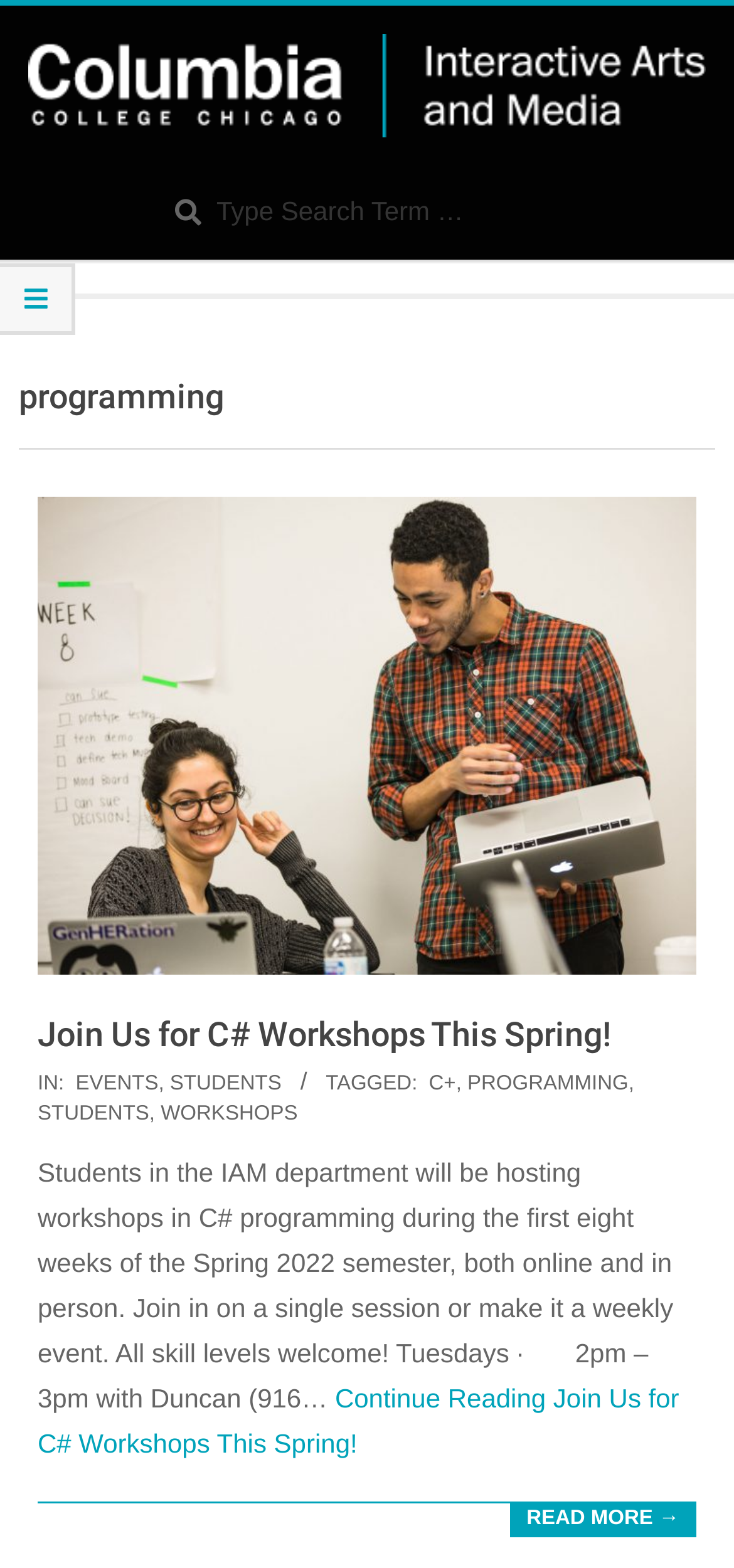Determine the bounding box coordinates of the clickable element to achieve the following action: 'Continue reading about C# workshops'. Provide the coordinates as four float values between 0 and 1, formatted as [left, top, right, bottom].

[0.051, 0.881, 0.925, 0.929]